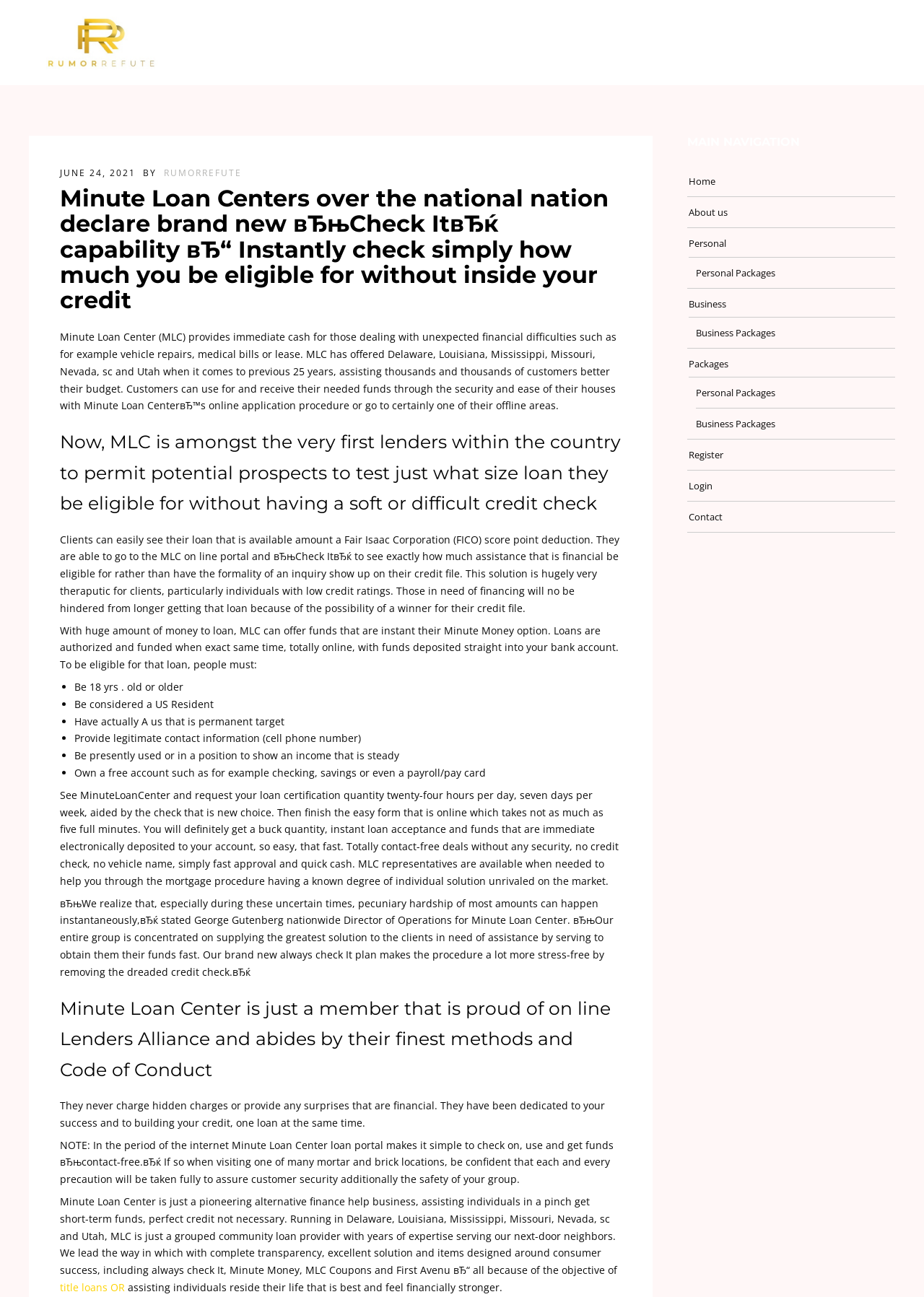What is the minimum age requirement to be eligible for a loan?
Can you offer a detailed and complete answer to this question?

I found the answer by looking at the list of requirements to be eligible for a loan, which includes 'Be 18 yrs. old or older'.